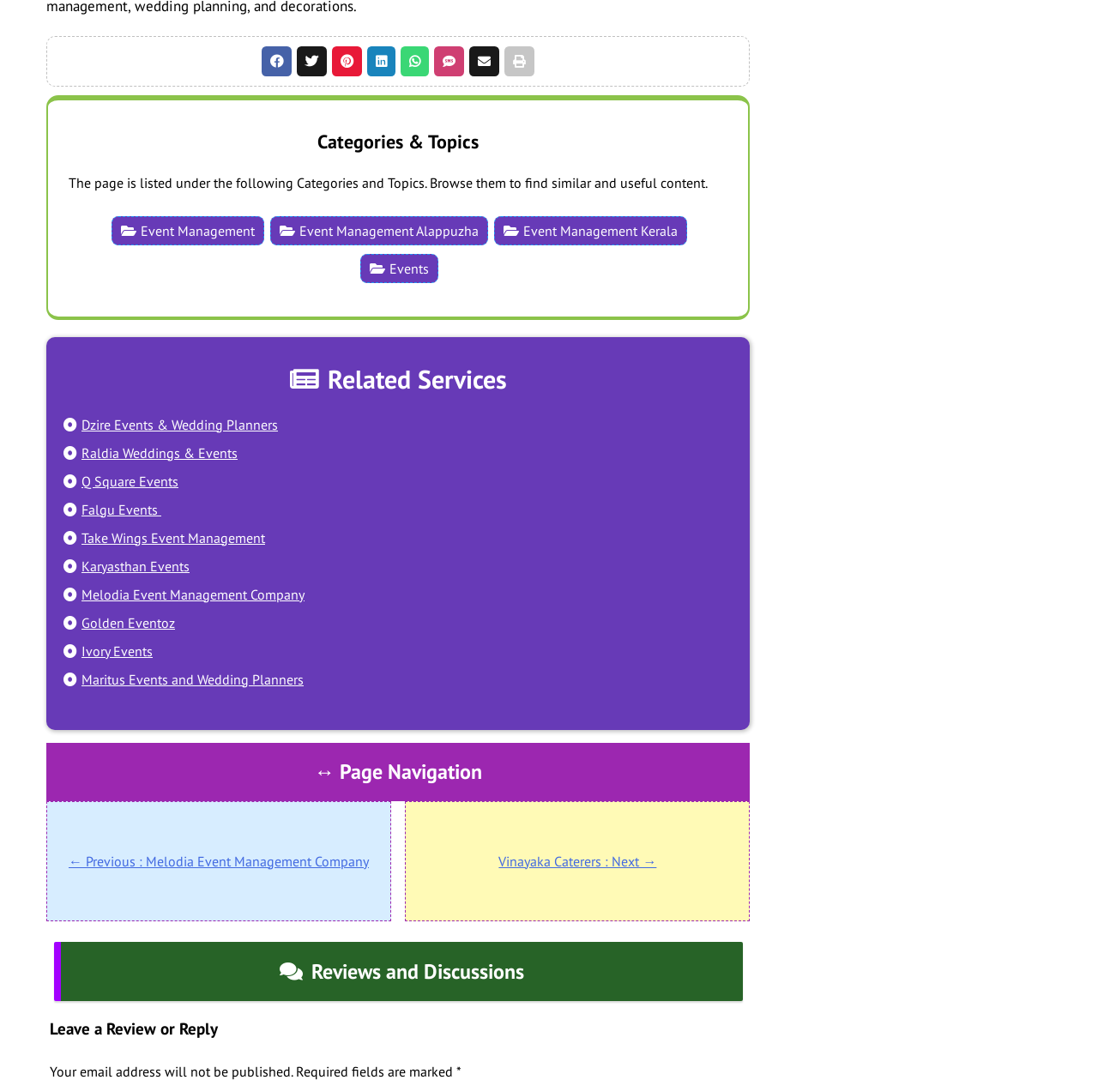Carefully examine the image and provide an in-depth answer to the question: How many related services are listed?

The related services are listed under the static text 'Related Services'. There are 8 links listed, which are 'Dzire Events & Wedding Planners', 'Raldia Weddings & Events', 'Q Square Events', 'Falgu Events', 'Take Wings Event Management', 'Karyasthan Events', 'Melodia Event Management Company', and 'Golden Eventoz'.